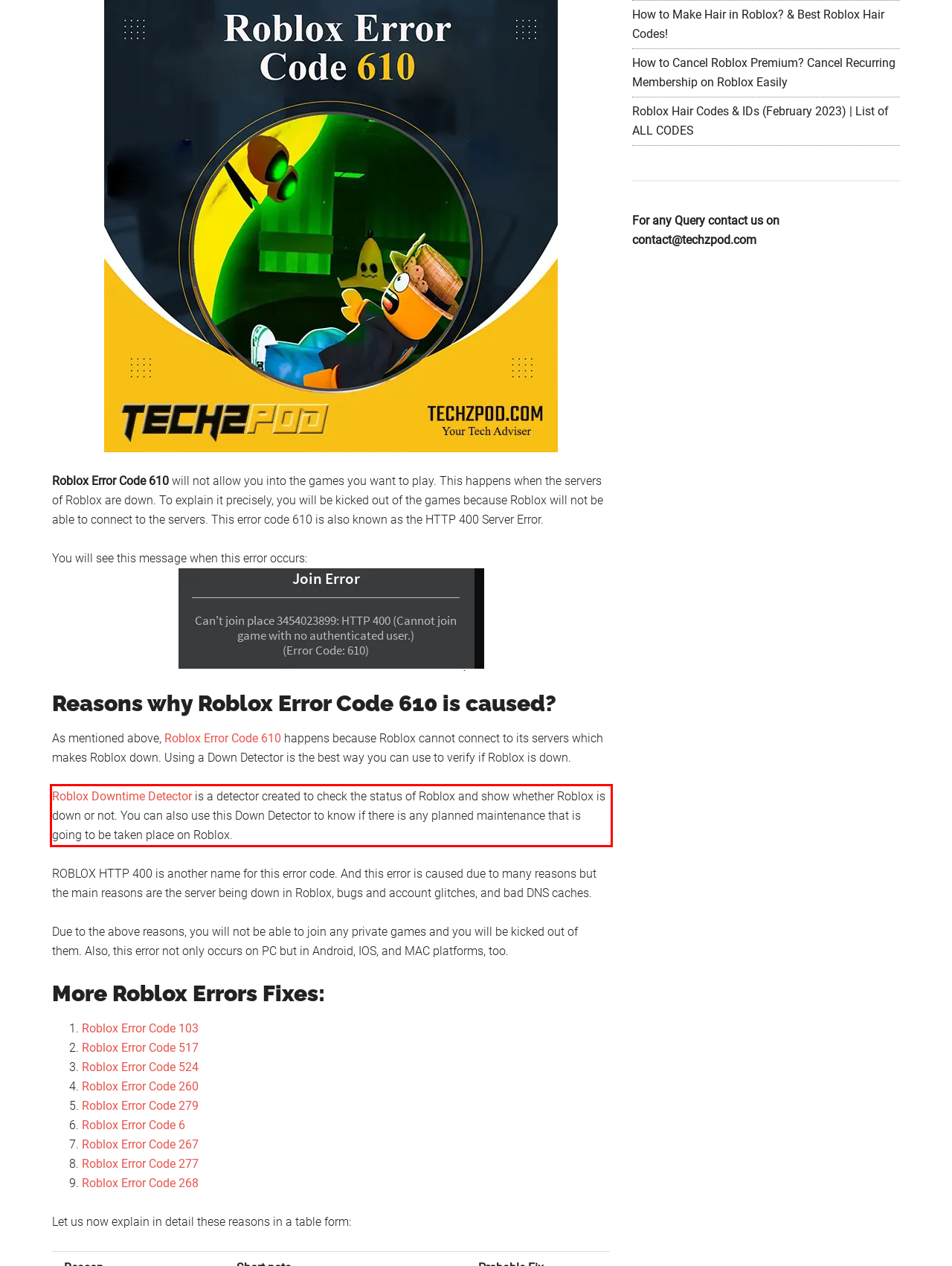Given the screenshot of the webpage, identify the red bounding box, and recognize the text content inside that red bounding box.

Roblox Downtime Detector is a detector created to check the status of Roblox and show whether Roblox is down or not. You can also use this Down Detector to know if there is any planned maintenance that is going to be taken place on Roblox.